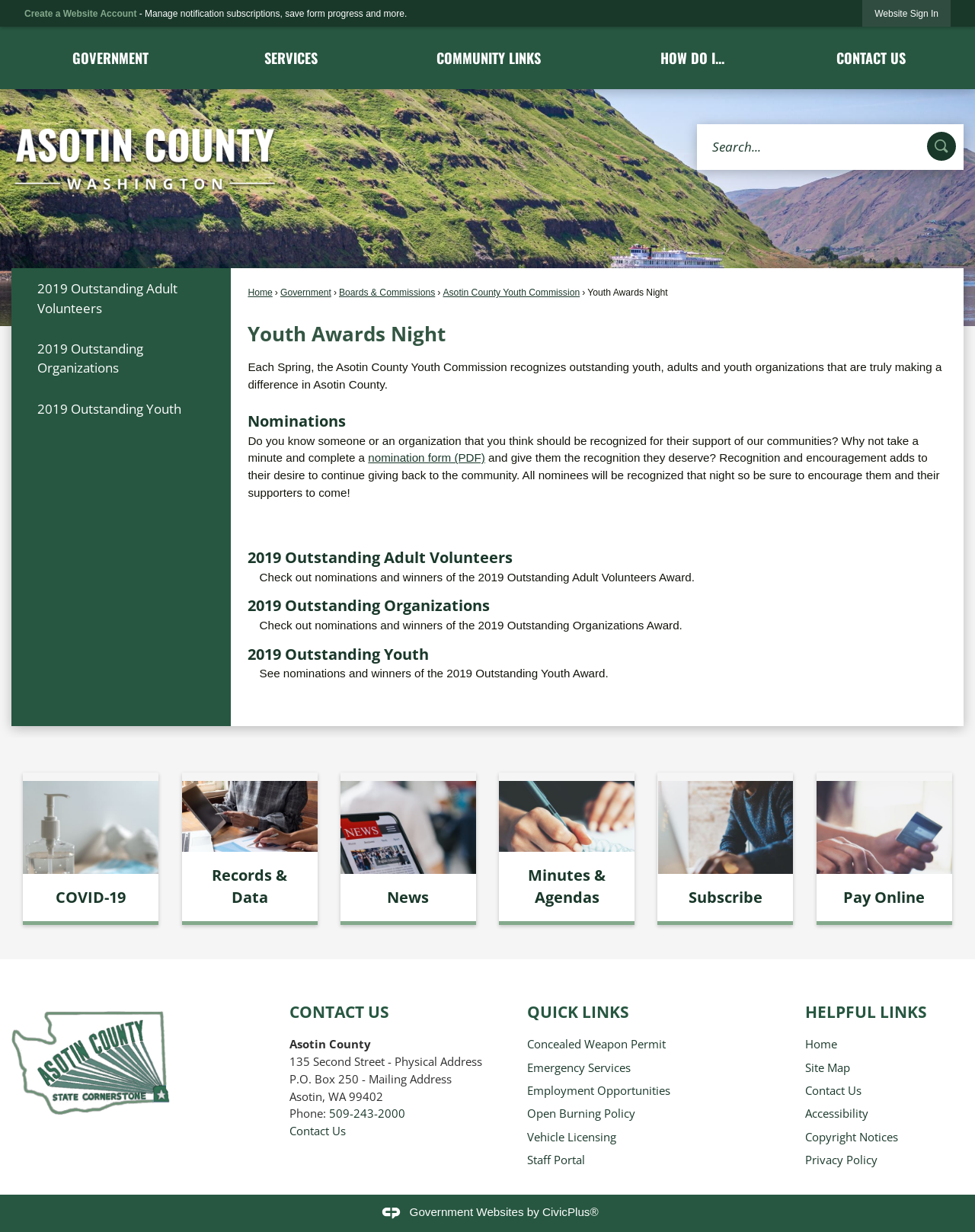Identify the bounding box of the UI element described as follows: "Website Sign In". Provide the coordinates as four float numbers in the range of 0 to 1 [left, top, right, bottom].

[0.885, 0.0, 0.975, 0.022]